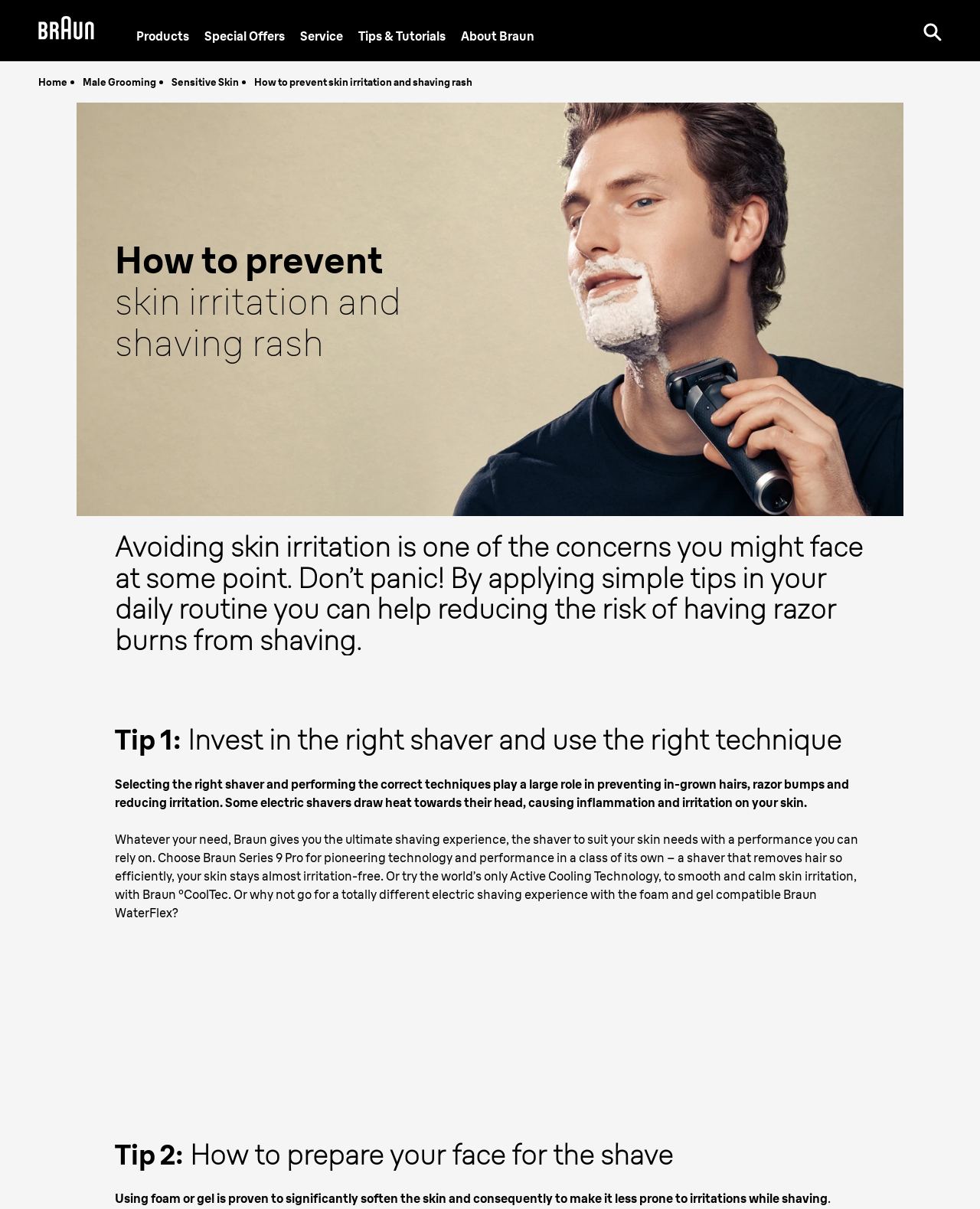Determine the bounding box coordinates for the HTML element mentioned in the following description: "Home". The coordinates should be a list of four floats ranging from 0 to 1, represented as [left, top, right, bottom].

[0.039, 0.063, 0.069, 0.073]